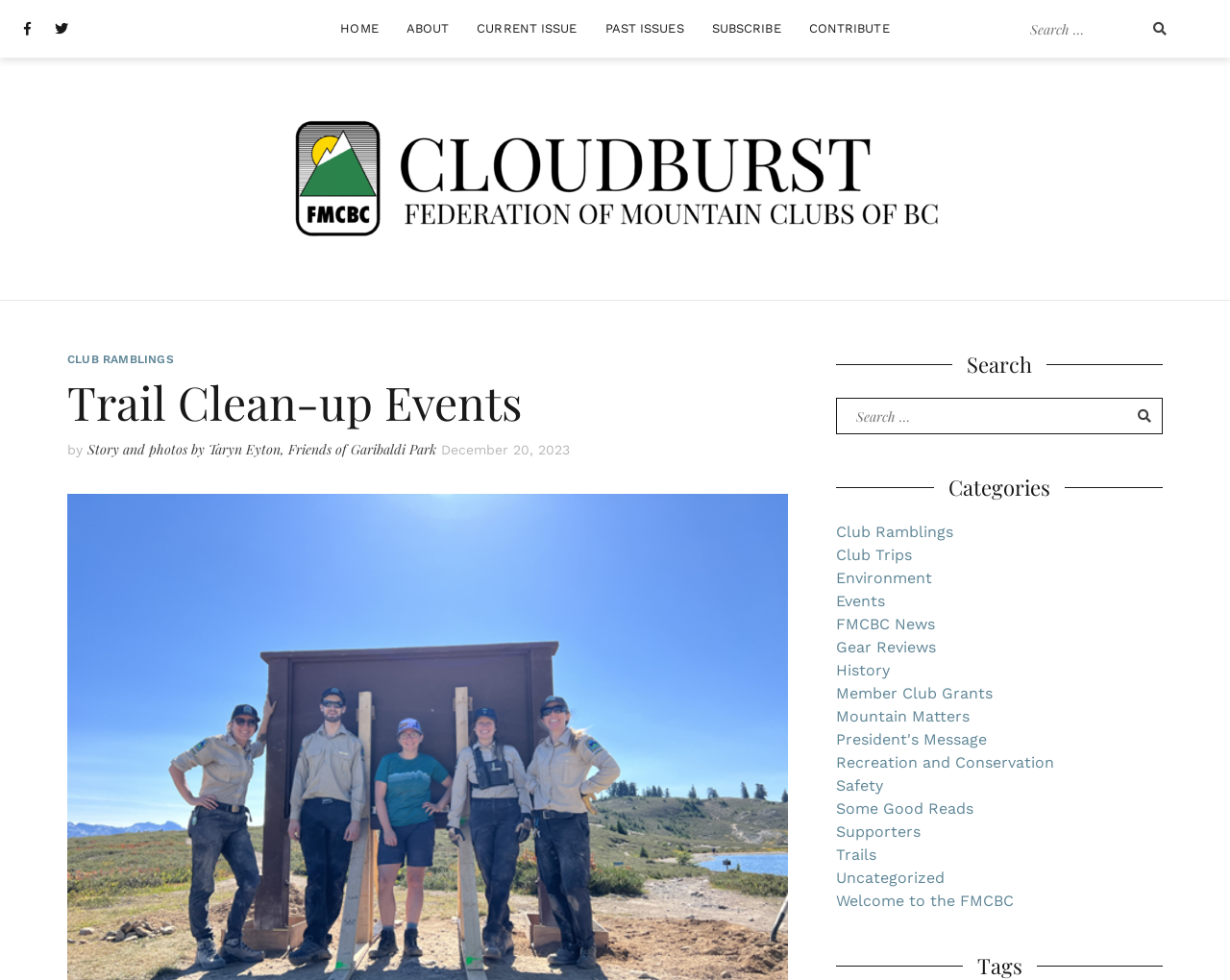Provide a brief response to the question below using one word or phrase:
What is the name of the Facebook icon?

Facebook